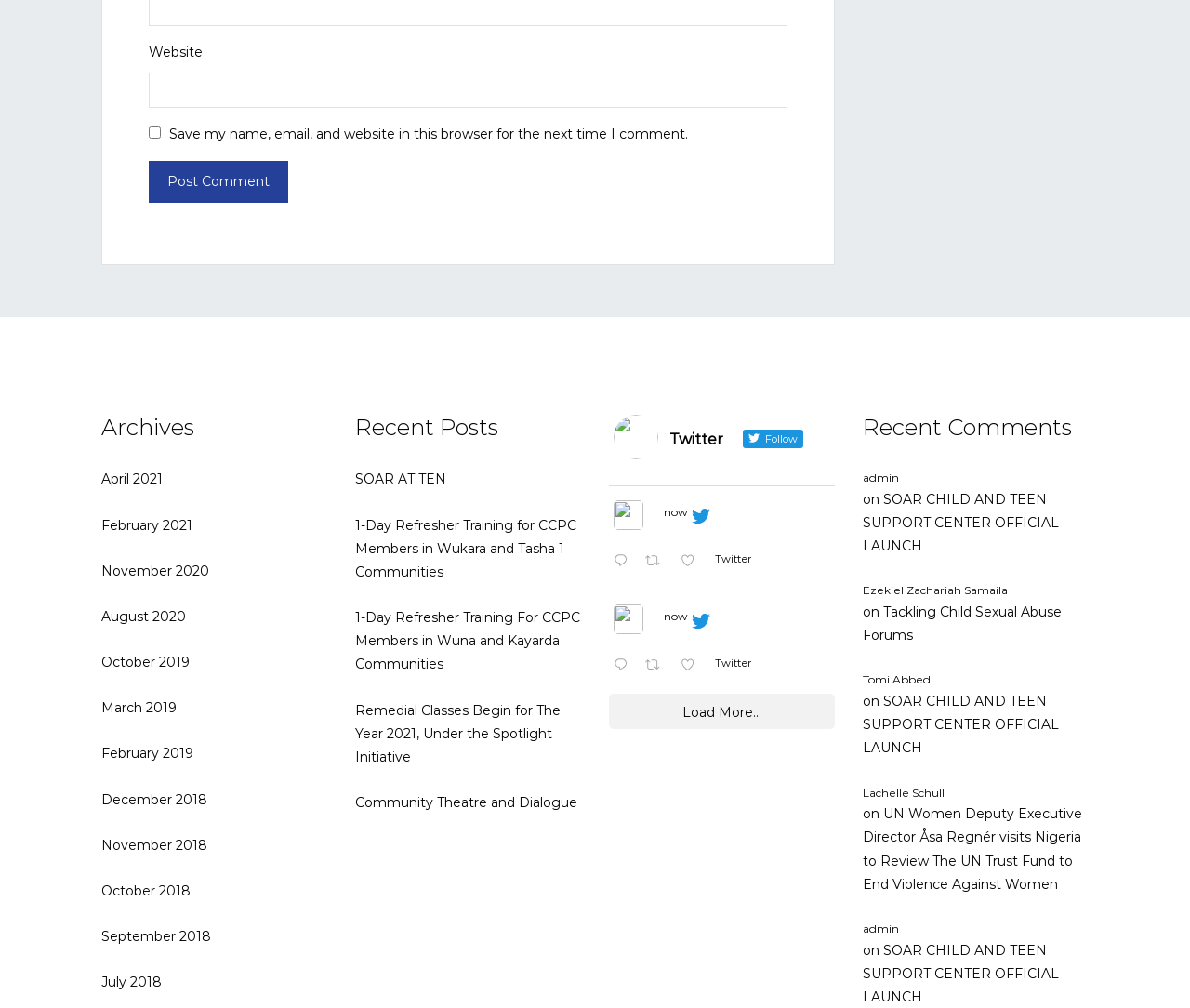What type of information is listed under 'Archives'?
Look at the webpage screenshot and answer the question with a detailed explanation.

The 'Archives' section contains a list of links with month and year labels, such as 'April 2021' and 'February 2019'. This suggests that the section lists monthly archives of content, allowing users to access older posts or articles.